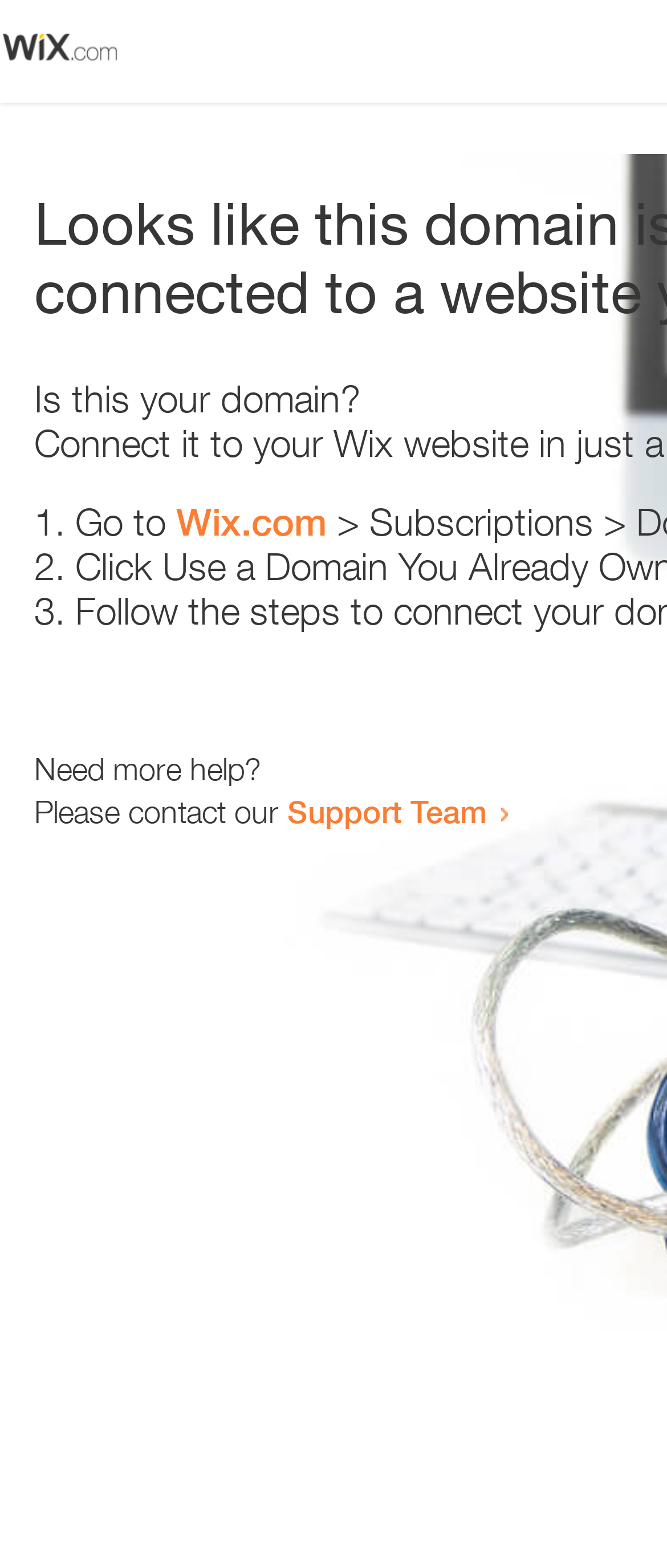How many steps are provided to resolve the domain issue?
Please respond to the question with a detailed and thorough explanation.

The webpage lists three steps, marked as '1.', '2.', and '3.', although the details of steps 2 and 3 are not provided.